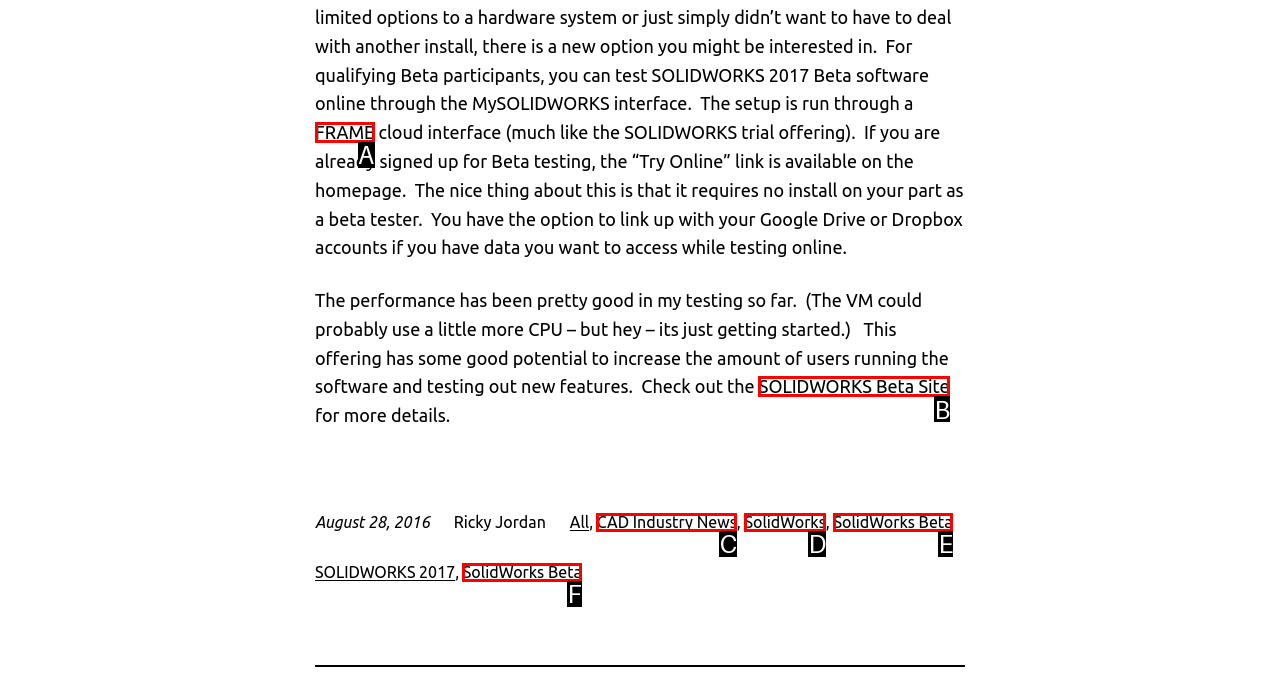Match the element description to one of the options: SolidWorks
Respond with the corresponding option's letter.

D